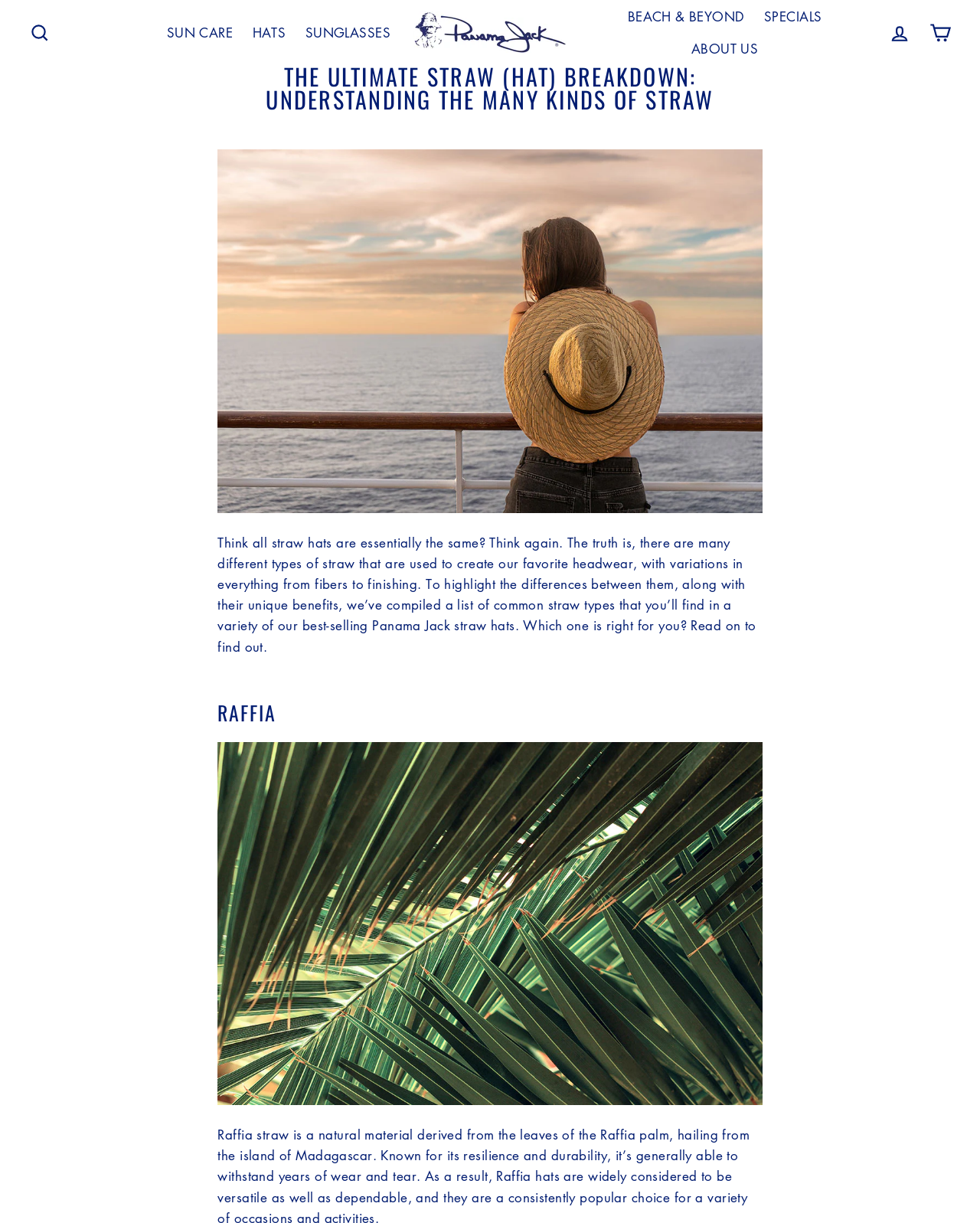Pinpoint the bounding box coordinates of the clickable element to carry out the following instruction: "view exhibitions."

None